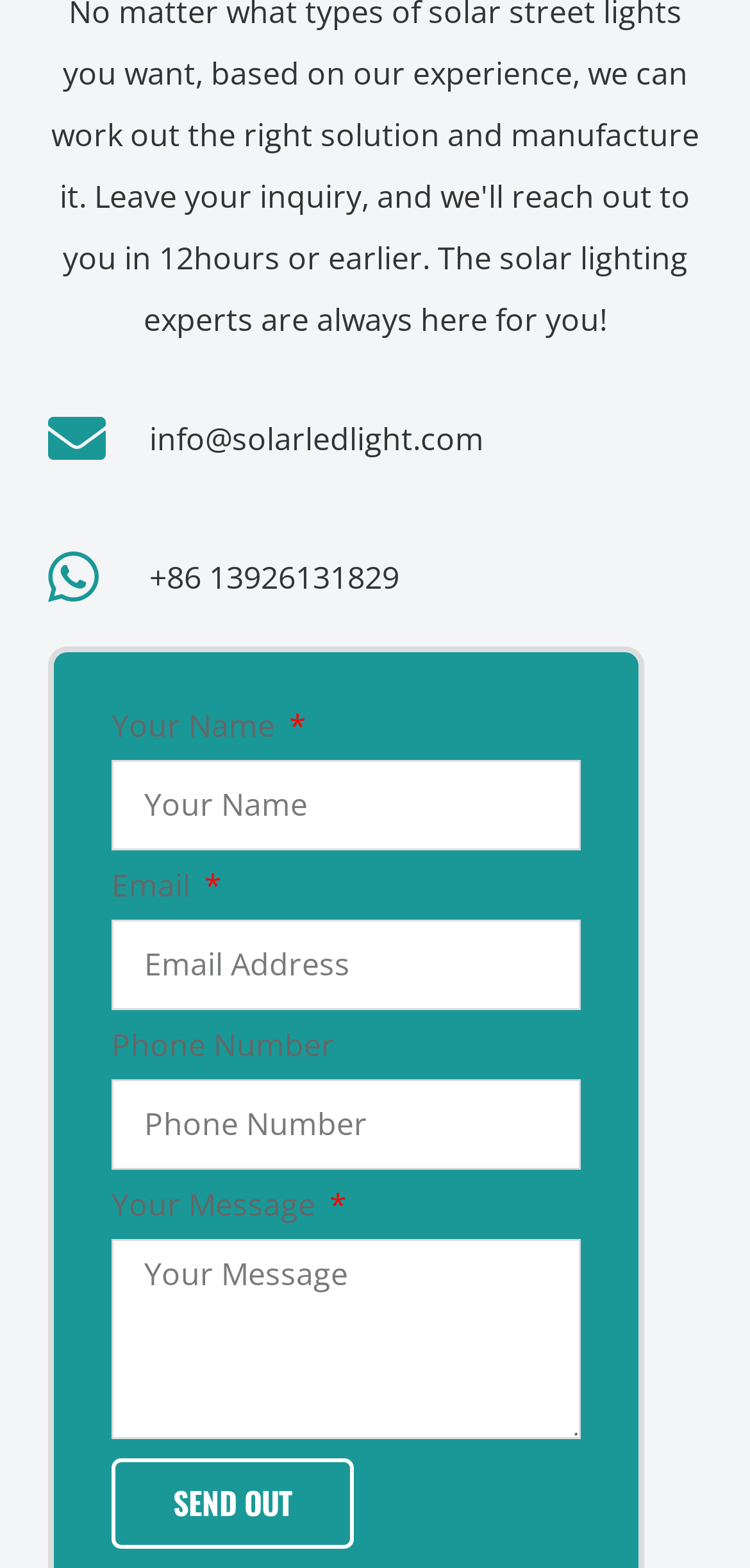Answer the question using only a single word or phrase: 
What is the email address provided on the webpage?

info@solarledlight.com